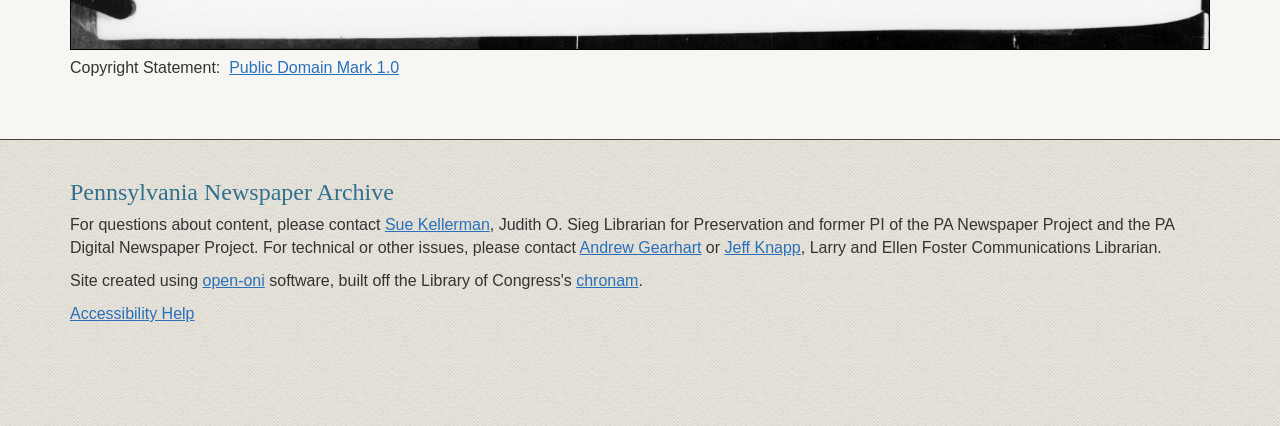Provide the bounding box coordinates, formatted as (top-left x, top-left y, bottom-right x, bottom-right y), with all values being floating point numbers between 0 and 1. Identify the bounding box of the UI element that matches the description: Public Domain Mark 1.0

[0.179, 0.137, 0.312, 0.177]